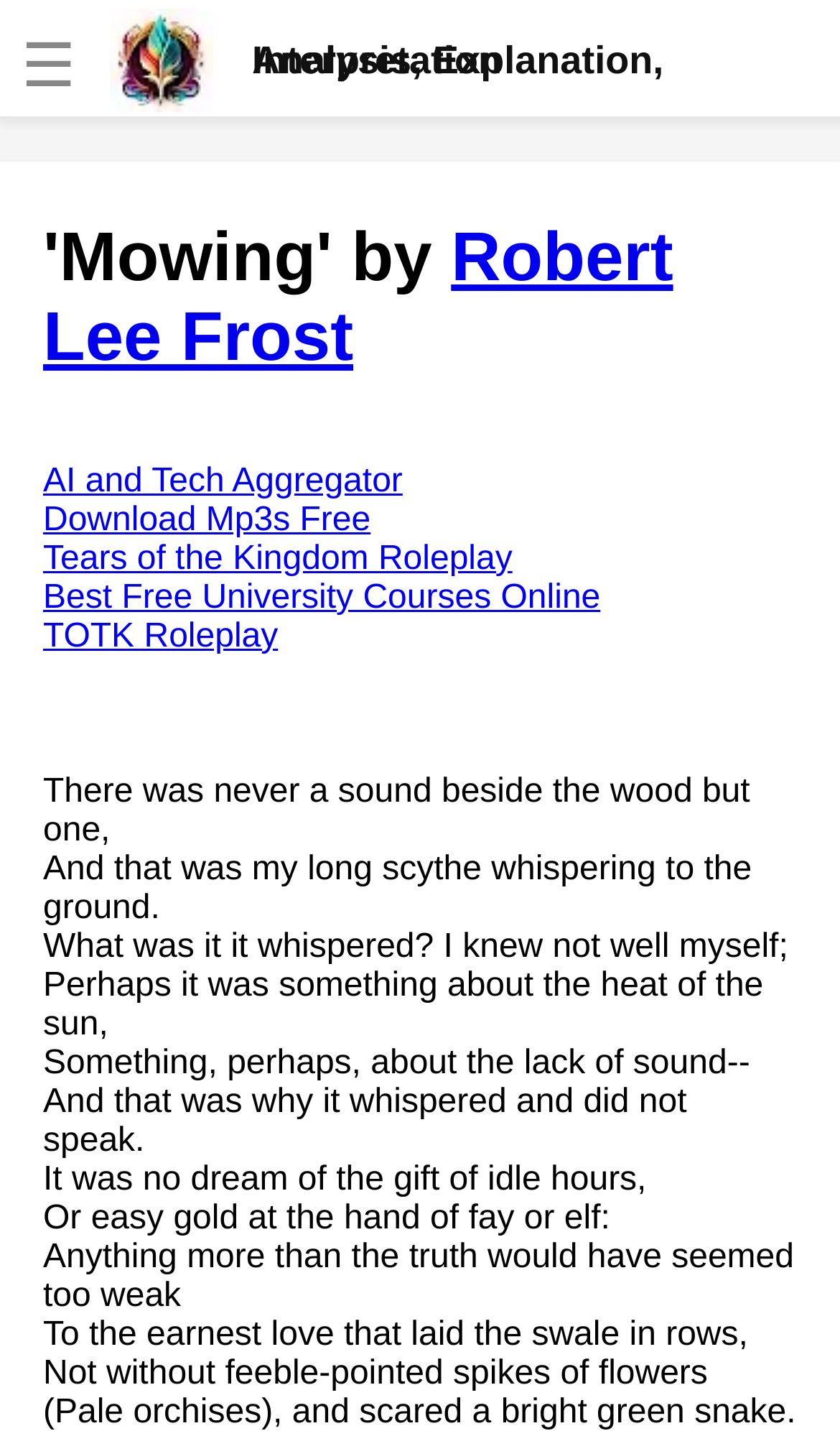What is the tone of the poem?
Please provide a single word or phrase in response based on the screenshot.

Contemplative